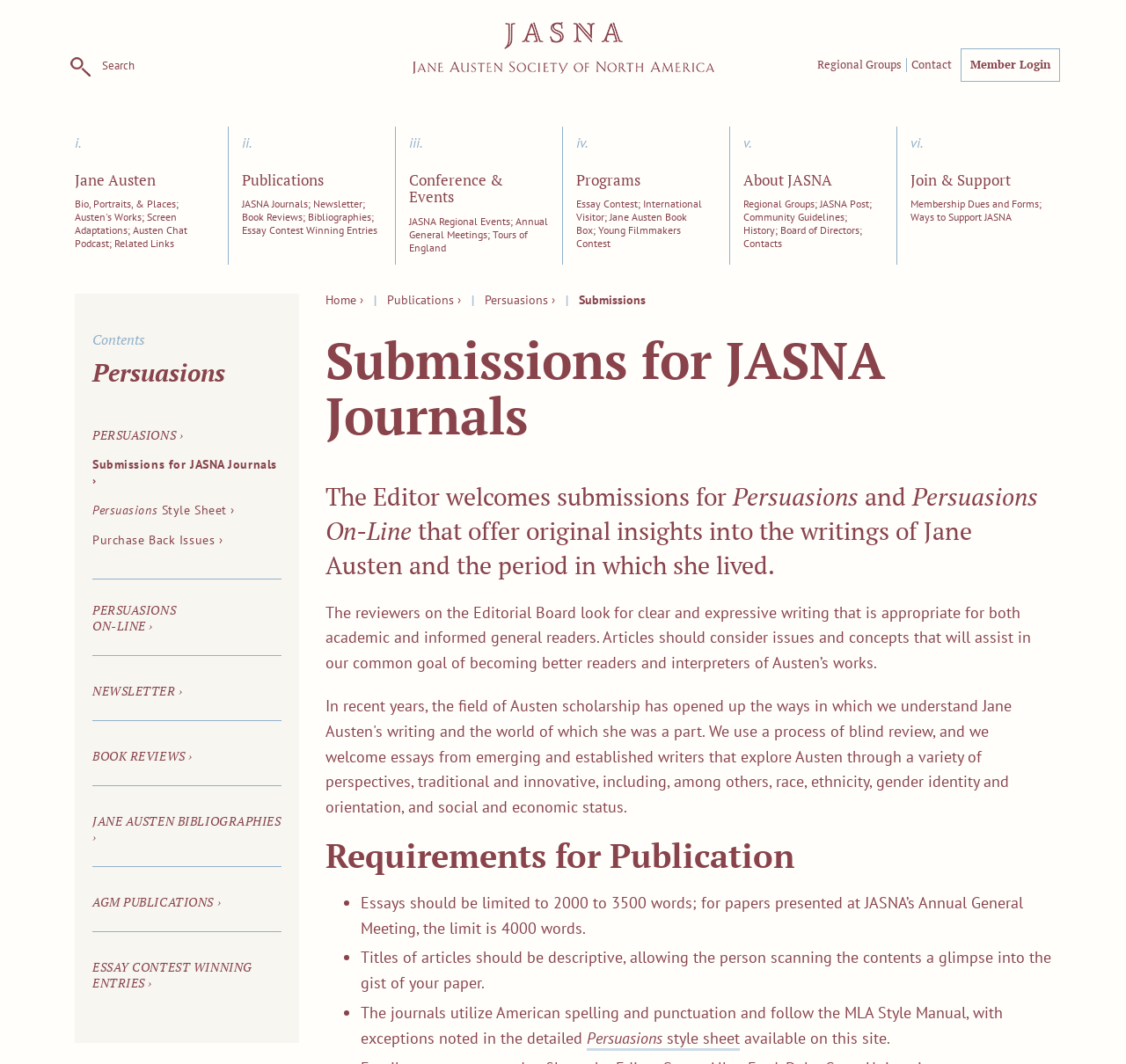Identify the bounding box coordinates of the element that should be clicked to fulfill this task: "View the Persuasions style sheet". The coordinates should be provided as four float numbers between 0 and 1, i.e., [left, top, right, bottom].

[0.521, 0.966, 0.657, 0.987]